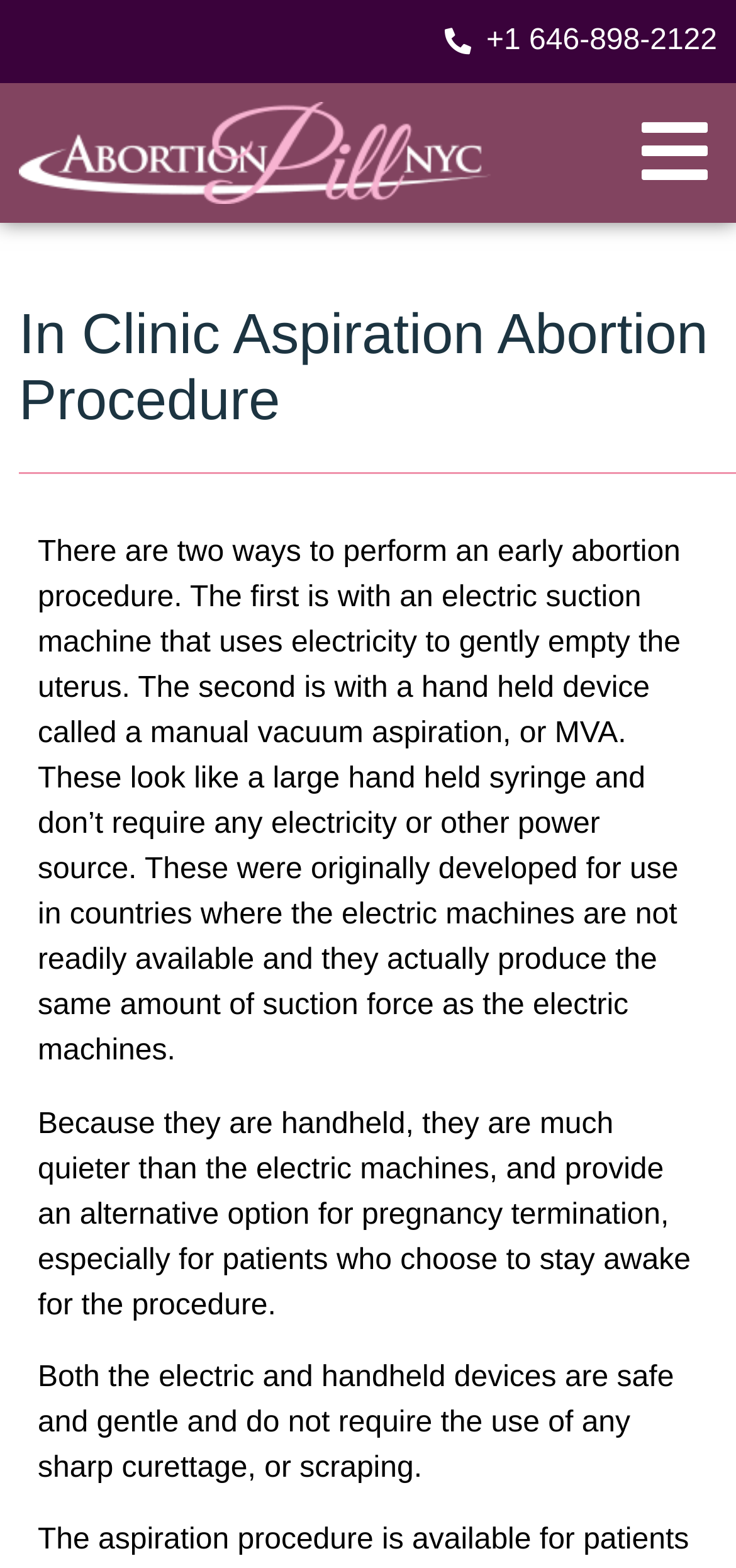Respond to the following question using a concise word or phrase: 
What is the phone number to contact?

+1 646-898-2122